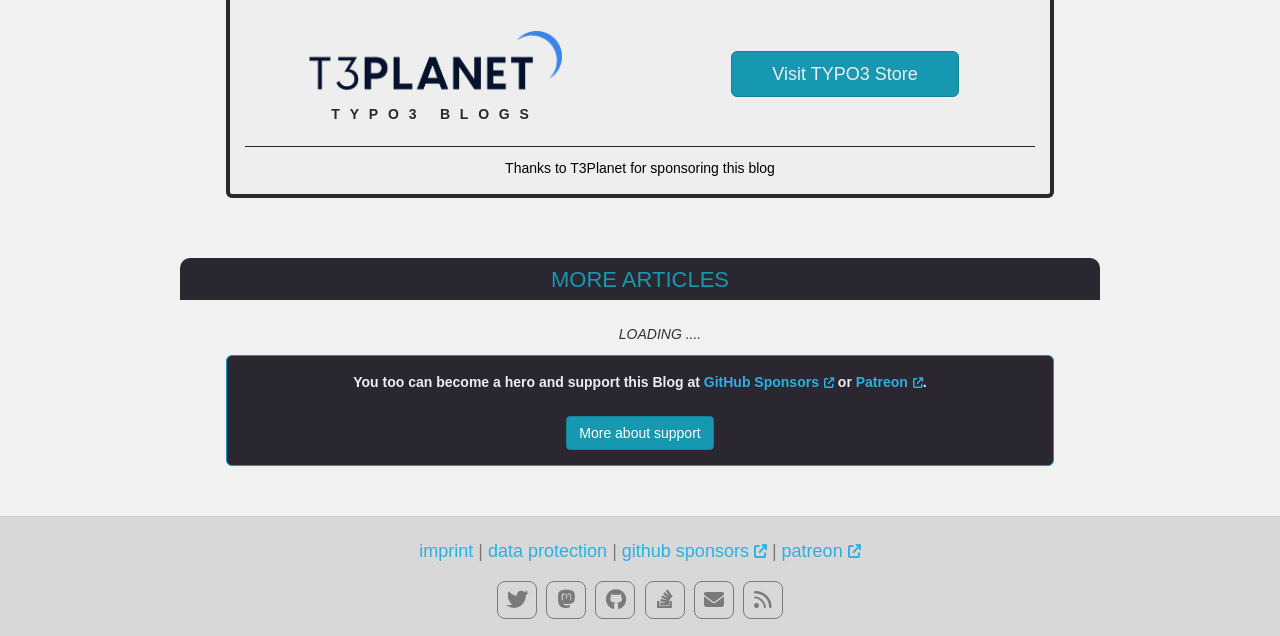Could you highlight the region that needs to be clicked to execute the instruction: "Visit the TYPO3 Store"?

[0.571, 0.081, 0.749, 0.153]